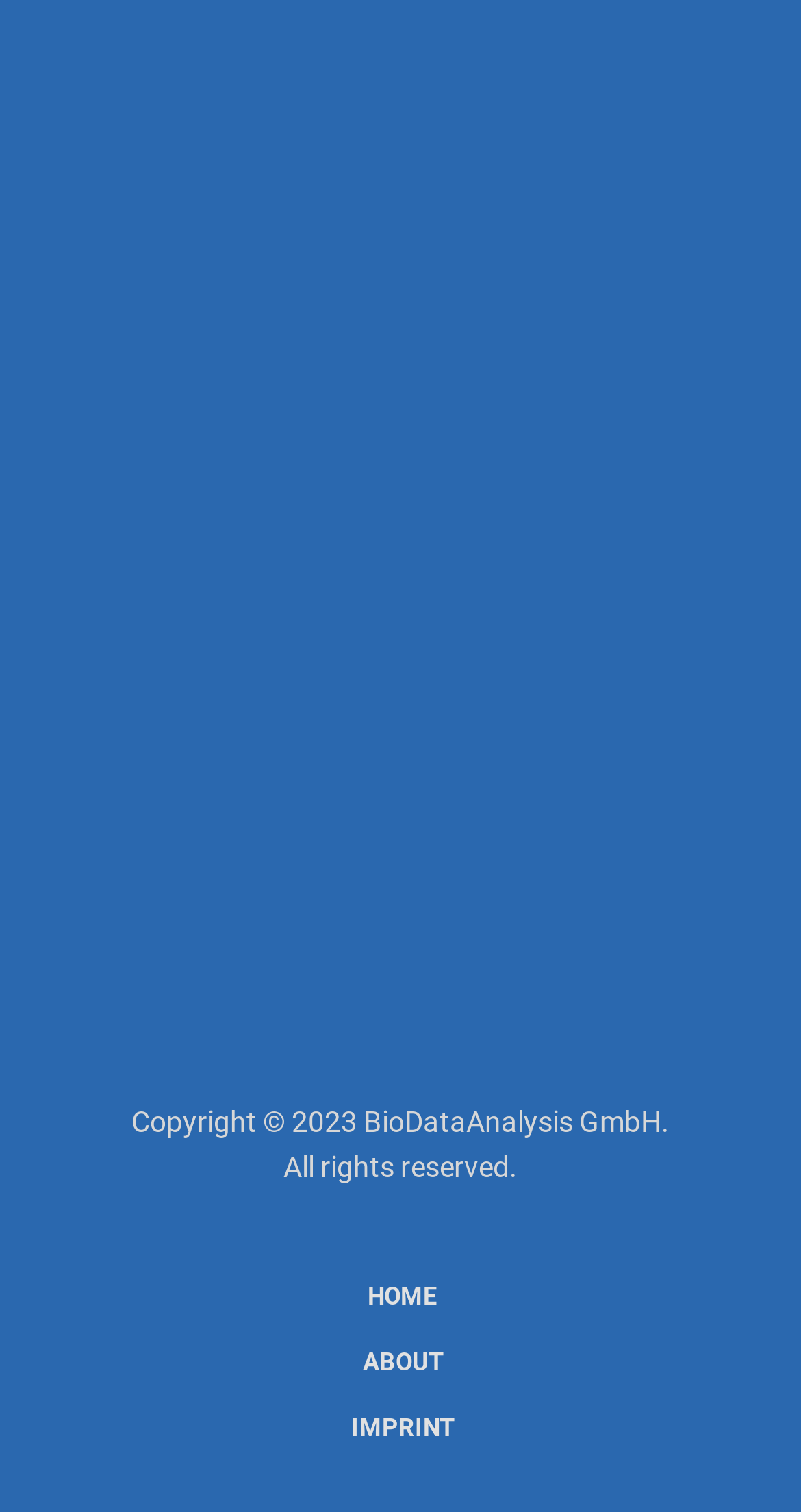What year is mentioned in the copyright statement?
From the details in the image, answer the question comprehensively.

I read the 'Copyright' statement at the bottom of the page, which mentions '2023' as the year.